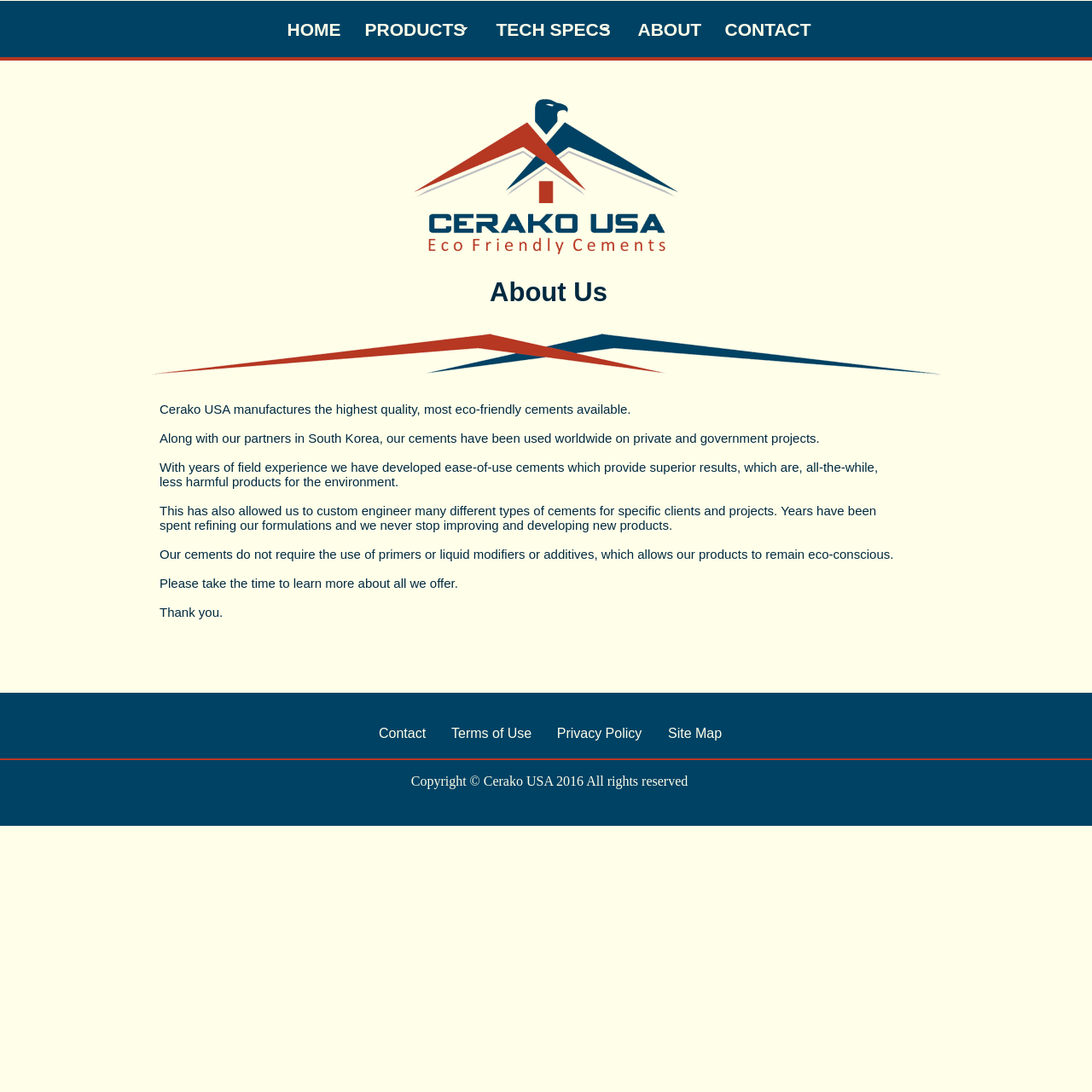Please answer the following question using a single word or phrase: 
What is the benefit of using Cerako USA's cements?

Superior results